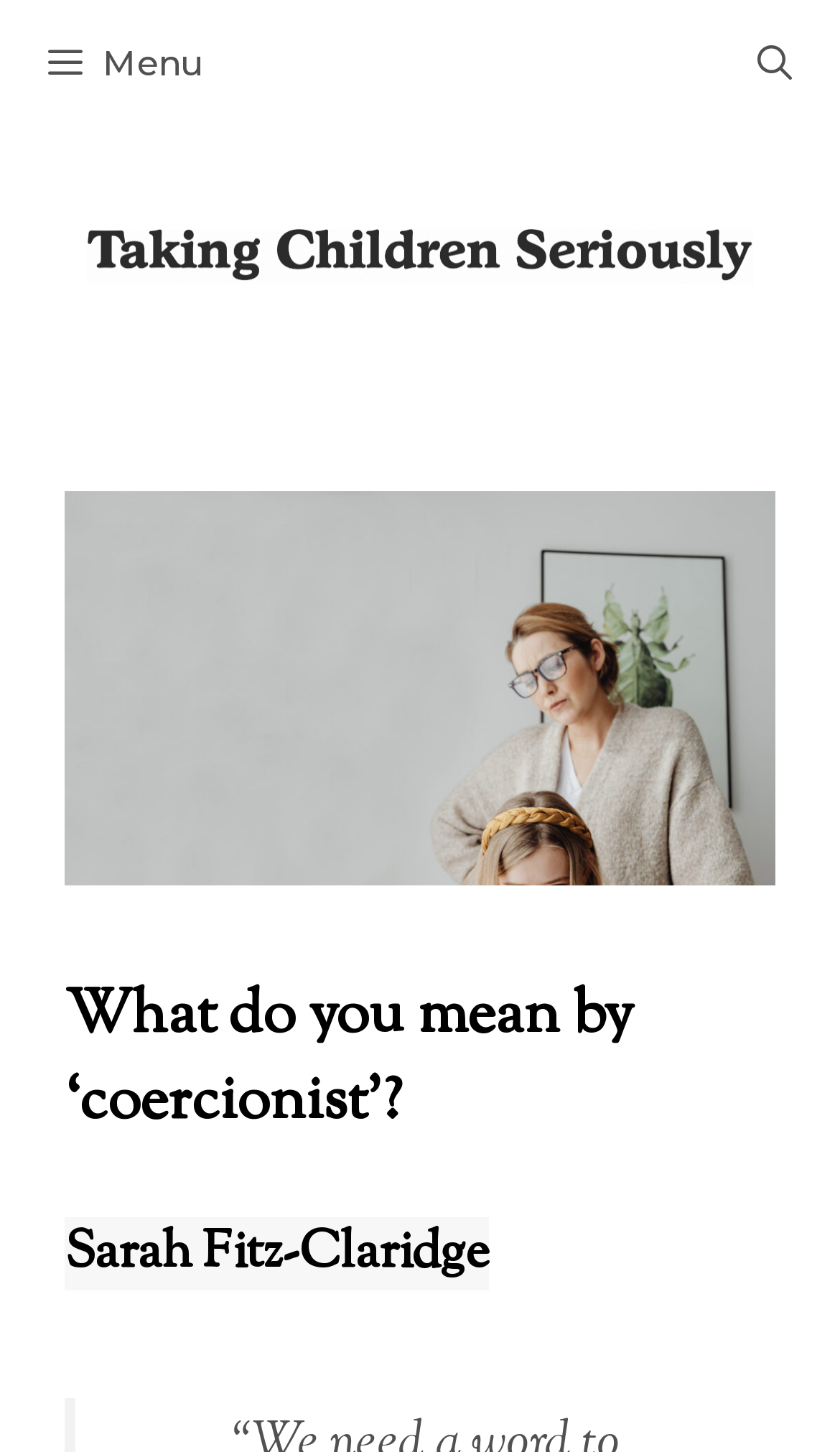Extract the bounding box coordinates for the HTML element that matches this description: "Sarah Fitz-Claridge". The coordinates should be four float numbers between 0 and 1, i.e., [left, top, right, bottom].

[0.077, 0.838, 0.582, 0.889]